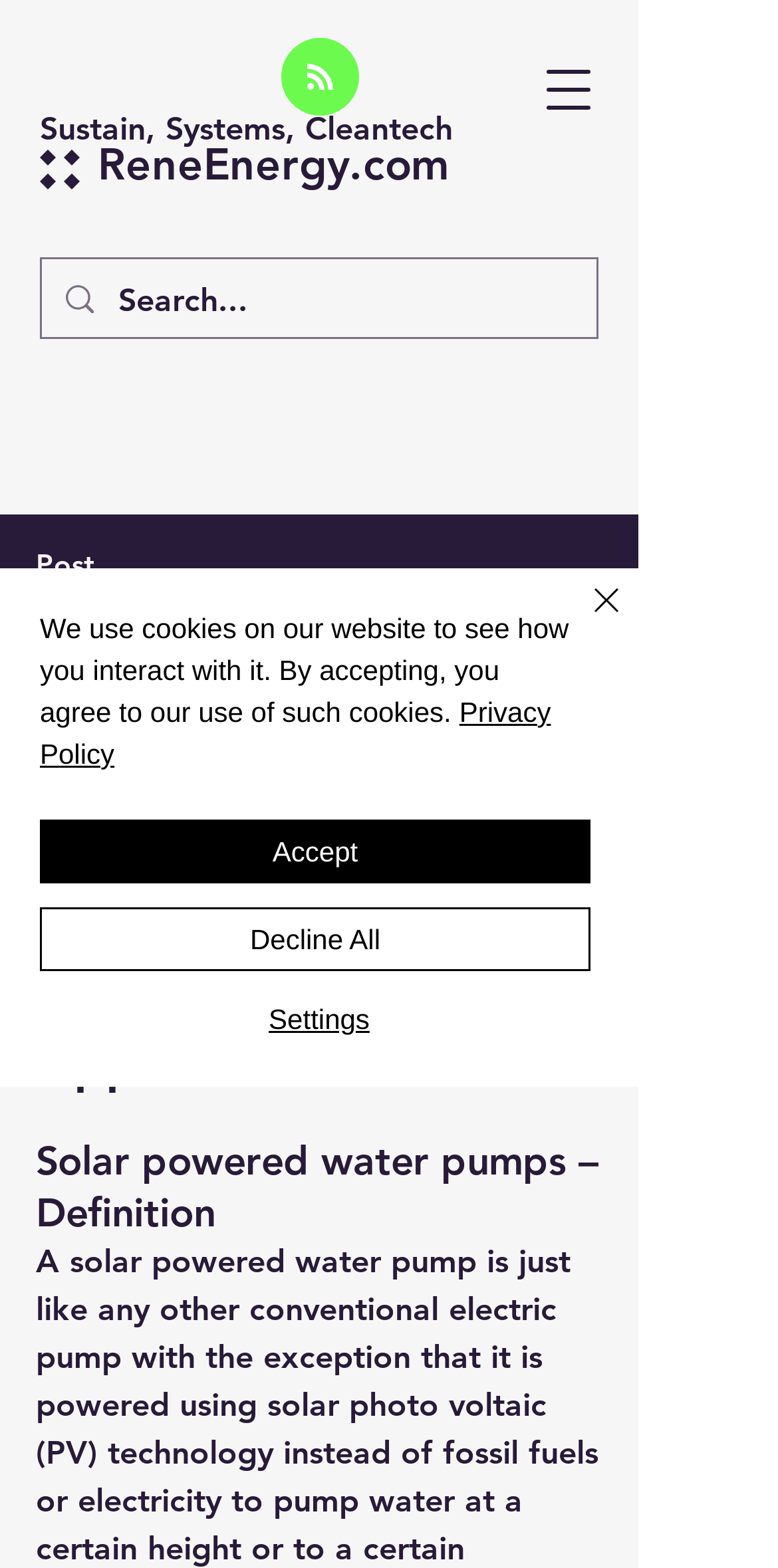Kindly determine the bounding box coordinates of the area that needs to be clicked to fulfill this instruction: "Read more about solar powered water pumps".

[0.046, 0.723, 0.774, 0.789]